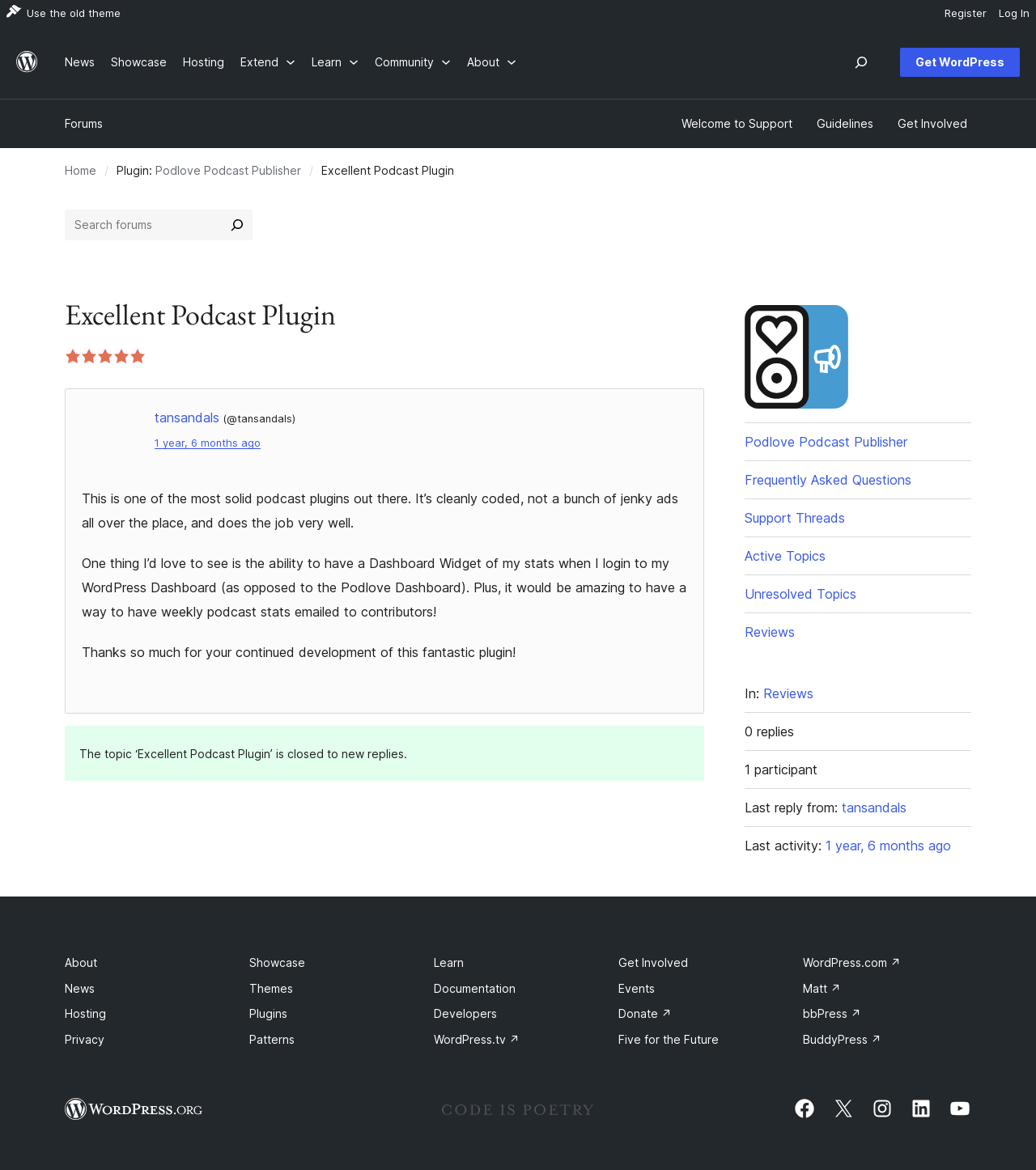Determine the bounding box of the UI element mentioned here: "Patterns". The coordinates must be in the format [left, top, right, bottom] with values ranging from 0 to 1.

[0.241, 0.882, 0.284, 0.894]